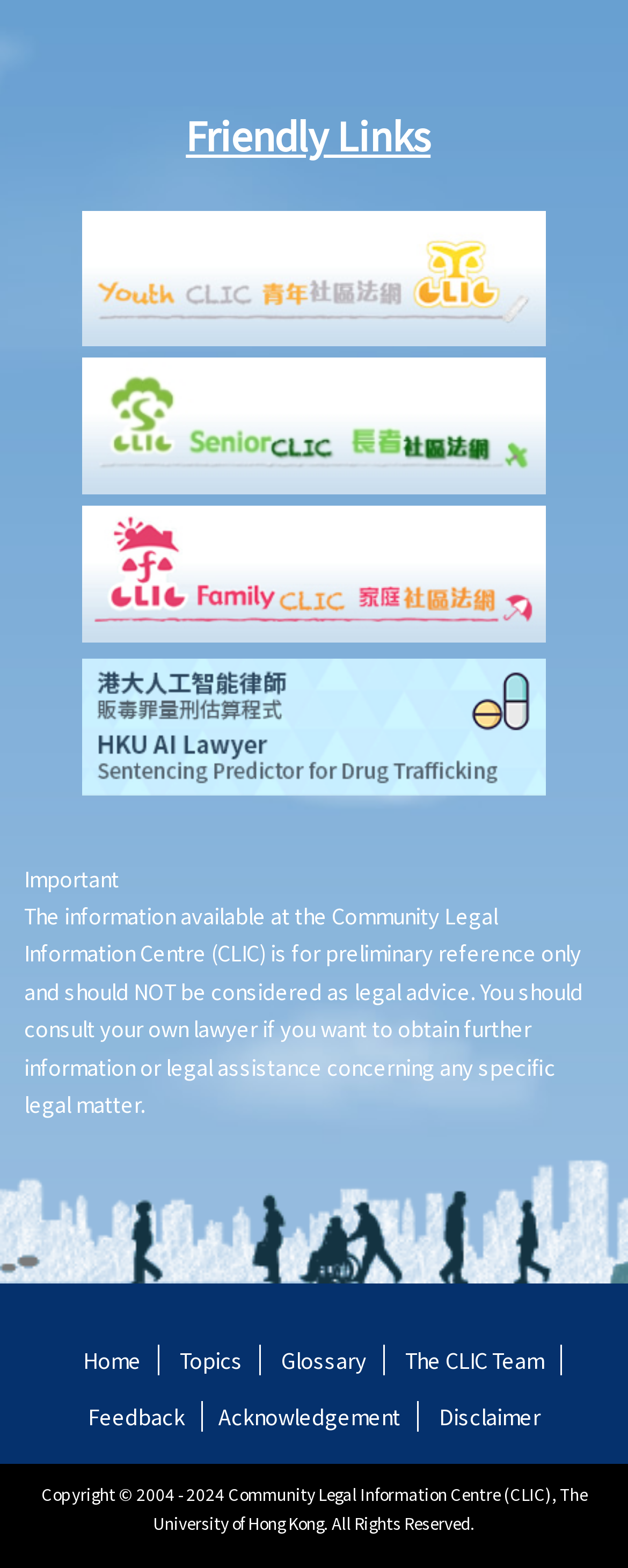Identify the bounding box coordinates of the section to be clicked to complete the task described by the following instruction: "Click on '3. What is the authority and what types of civil cases can be handled by the District Court?'". The coordinates should be four float numbers between 0 and 1, formatted as [left, top, right, bottom].

[0.051, 0.02, 0.913, 0.068]